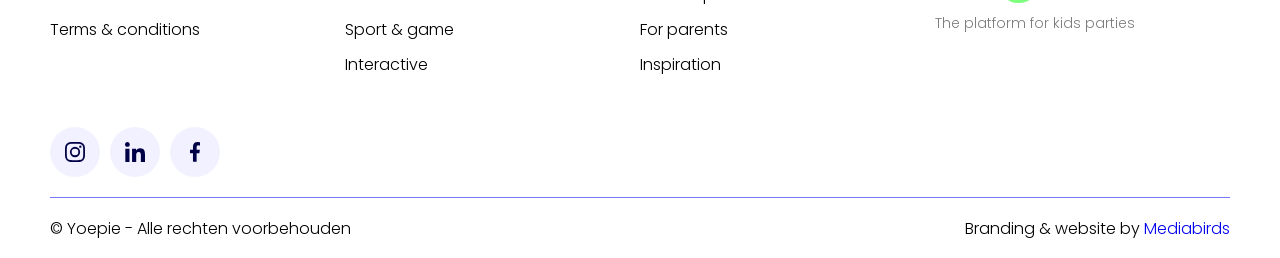Determine the bounding box coordinates of the region I should click to achieve the following instruction: "Explore Interactive". Ensure the bounding box coordinates are four float numbers between 0 and 1, i.e., [left, top, right, bottom].

[0.27, 0.203, 0.5, 0.3]